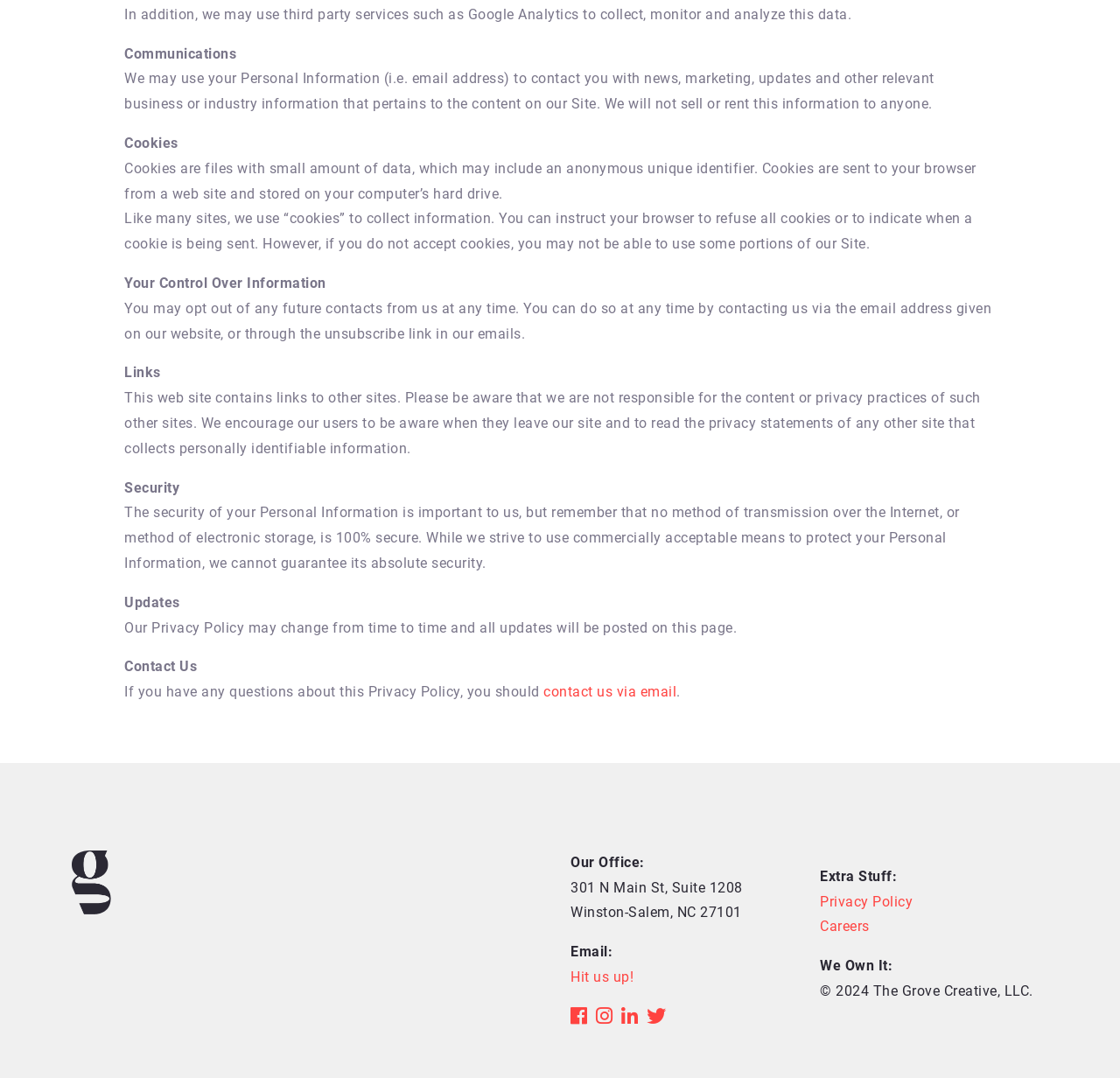Calculate the bounding box coordinates of the UI element given the description: "contact us via email".

[0.485, 0.634, 0.604, 0.649]